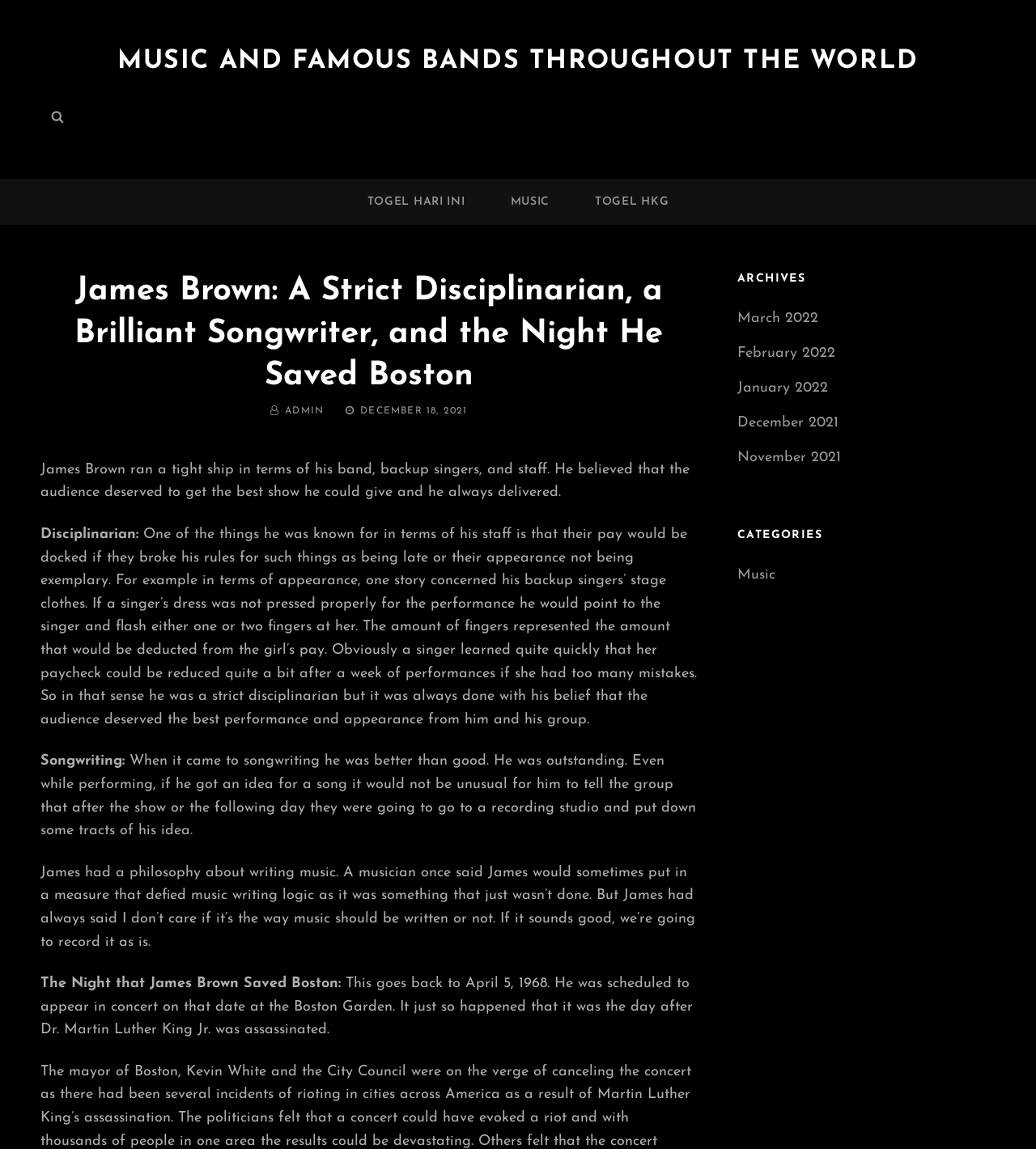What was James Brown known for in terms of his staff?
Based on the image, answer the question with as much detail as possible.

According to the webpage, James Brown was known for being a strict disciplinarian in terms of his staff, where their pay would be docked if they broke his rules for such things as being late or their appearance not being exemplary.